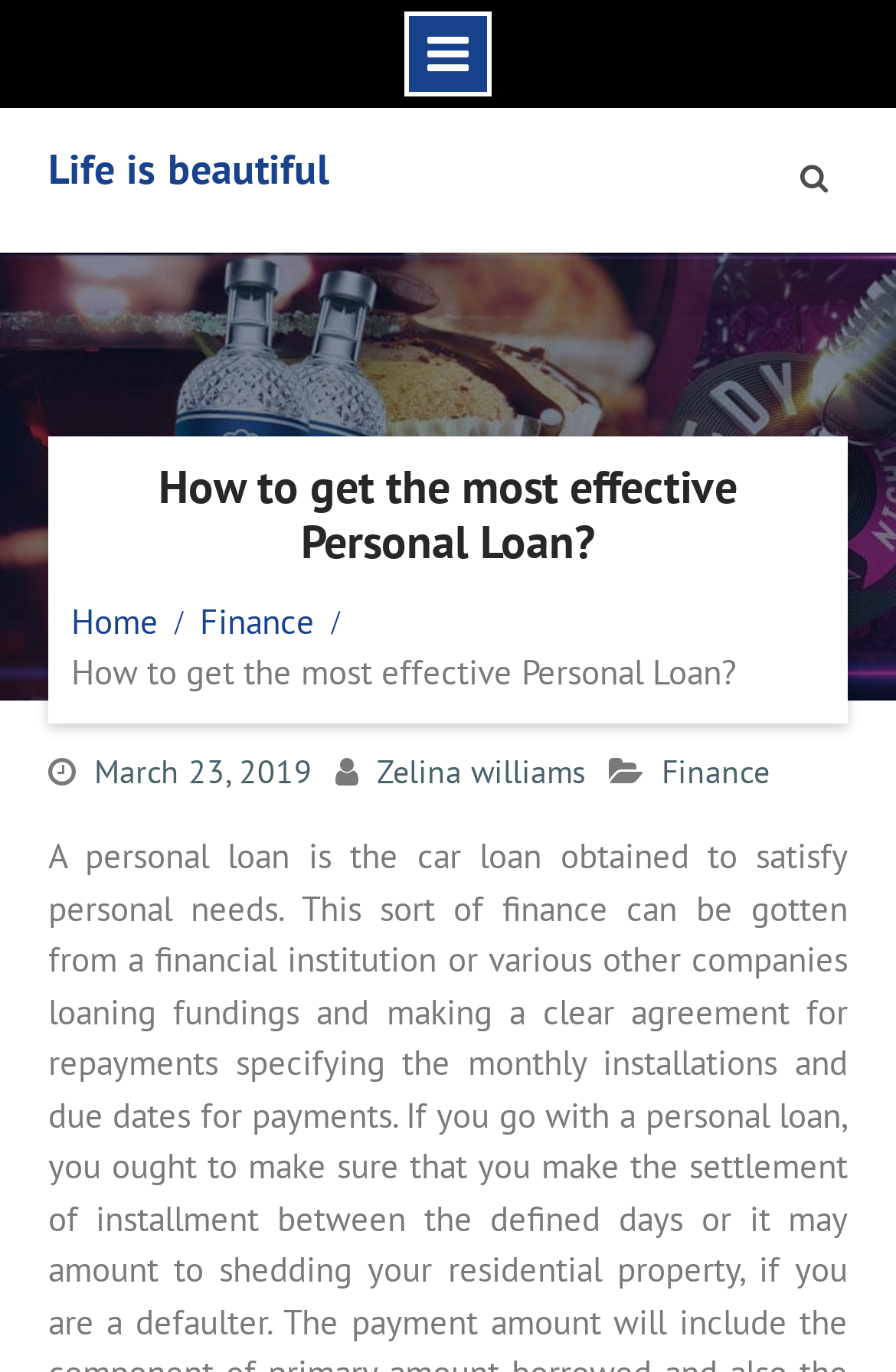Please give a one-word or short phrase response to the following question: 
How many navigation links are there above the main heading?

3